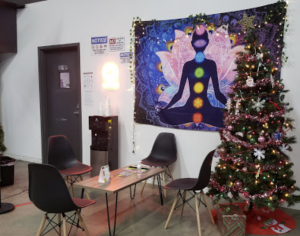What is the purpose of the water dispenser?
Examine the image and give a concise answer in one word or a short phrase.

To enhance comfort